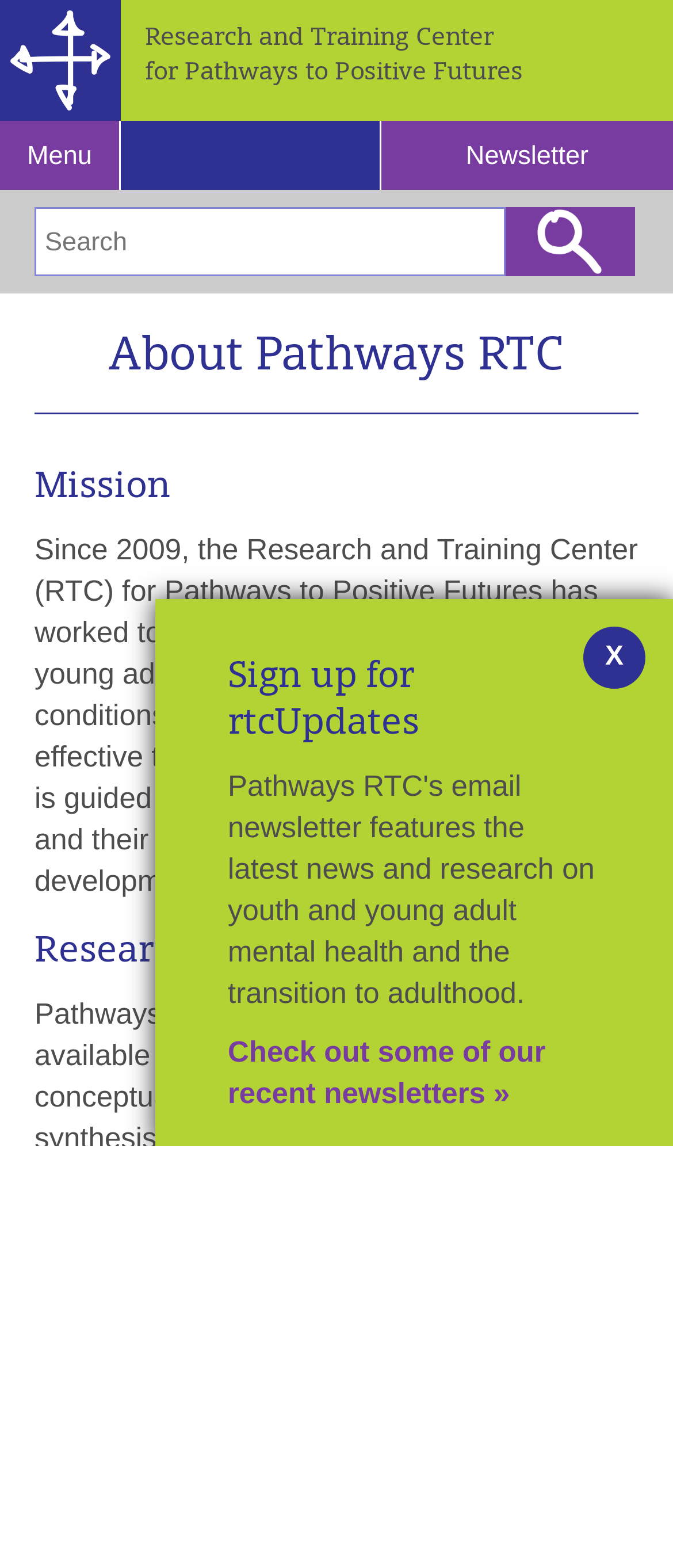Find and provide the bounding box coordinates for the UI element described here: "aria-label="Submit Search"". The coordinates should be given as four float numbers between 0 and 1: [left, top, right, bottom].

[0.75, 0.132, 0.944, 0.176]